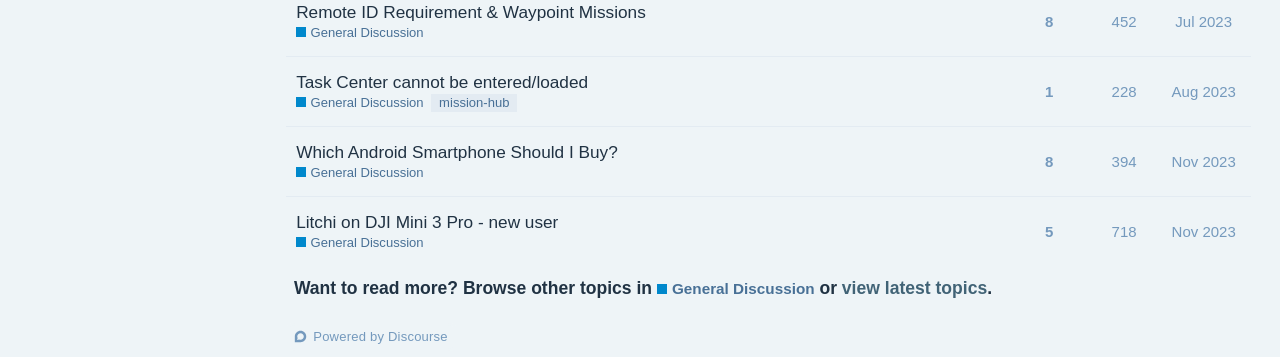Please identify the bounding box coordinates of the area I need to click to accomplish the following instruction: "View latest topics".

[0.658, 0.777, 0.771, 0.834]